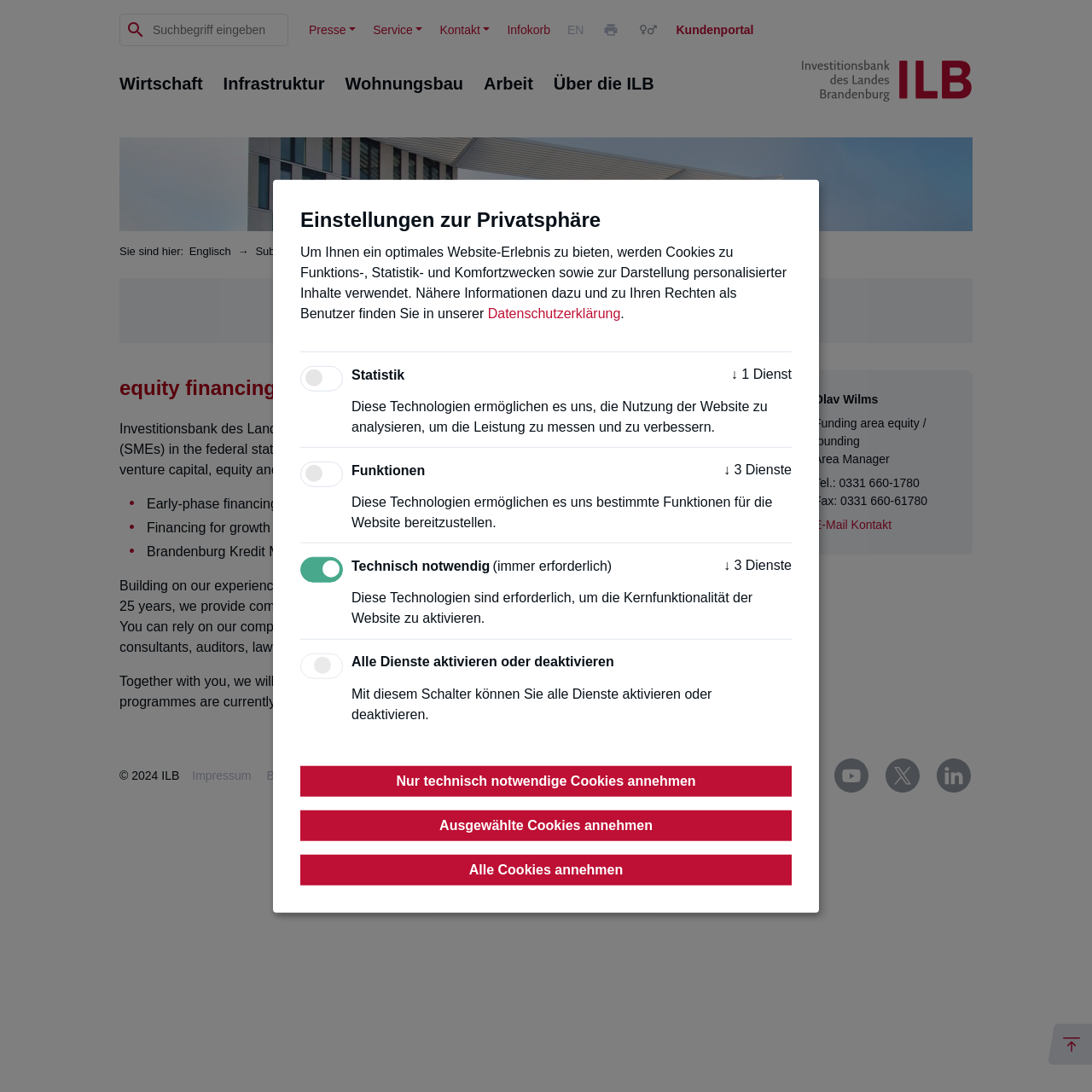What is the name of the bank?
Please give a detailed answer to the question using the information shown in the image.

The name of the bank can be found in the top-left corner of the webpage, where it says 'ILB Investitionsbank des Landes Brandenburg'.